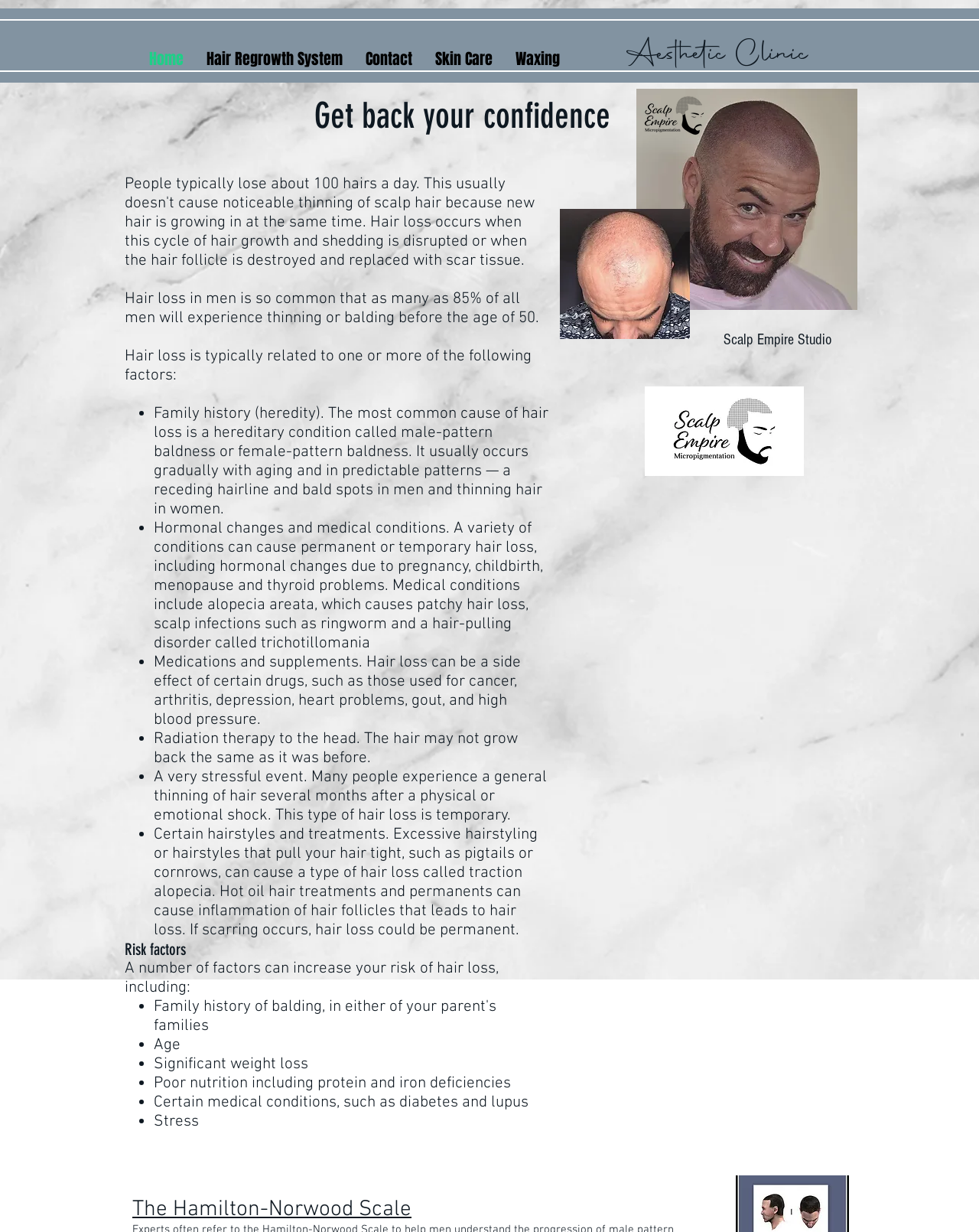Give a one-word or short-phrase answer to the following question: 
What is the most common cause of hair loss?

Family history